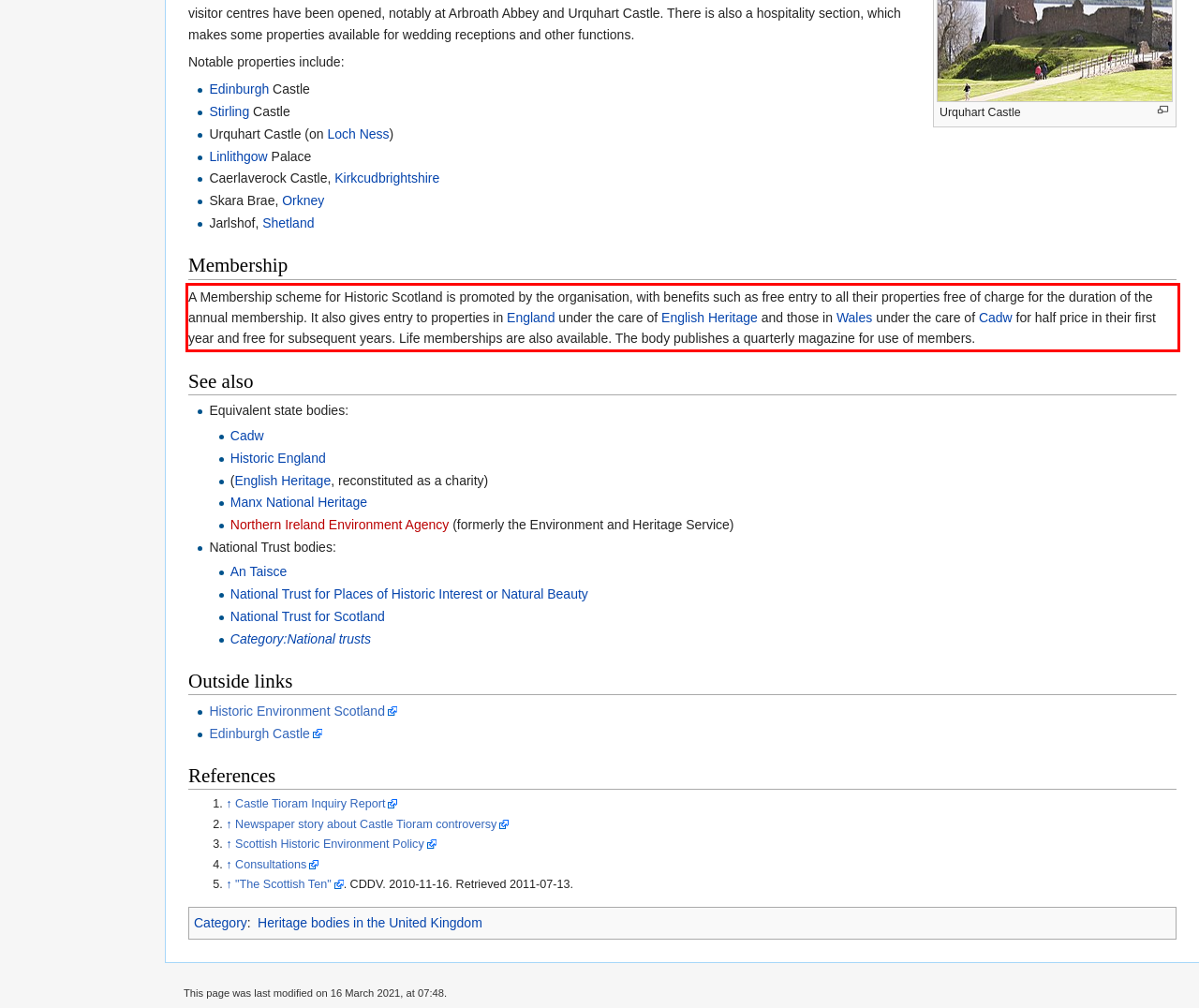With the provided screenshot of a webpage, locate the red bounding box and perform OCR to extract the text content inside it.

A Membership scheme for Historic Scotland is promoted by the organisation, with benefits such as free entry to all their properties free of charge for the duration of the annual membership. It also gives entry to properties in England under the care of English Heritage and those in Wales under the care of Cadw for half price in their first year and free for subsequent years. Life memberships are also available. The body publishes a quarterly magazine for use of members.